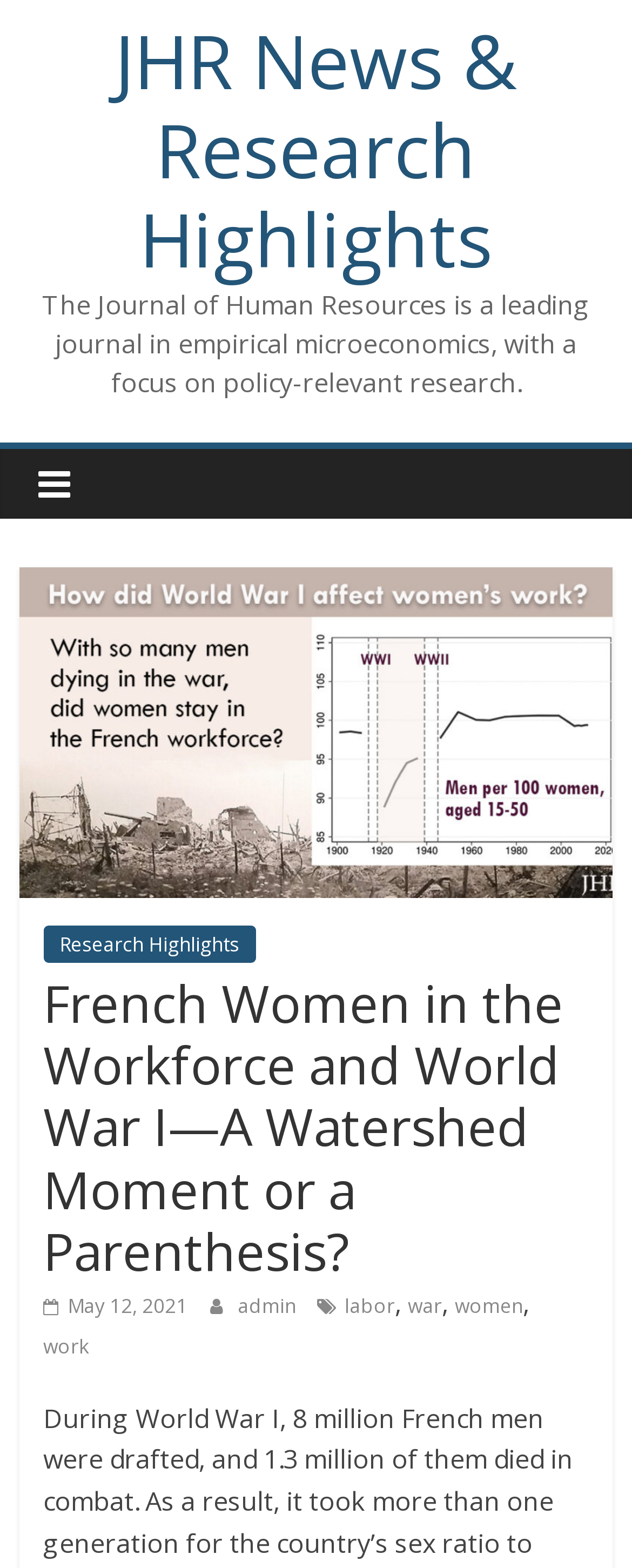Please reply to the following question using a single word or phrase: 
What are the related topics to the research?

Labor, war, women, work